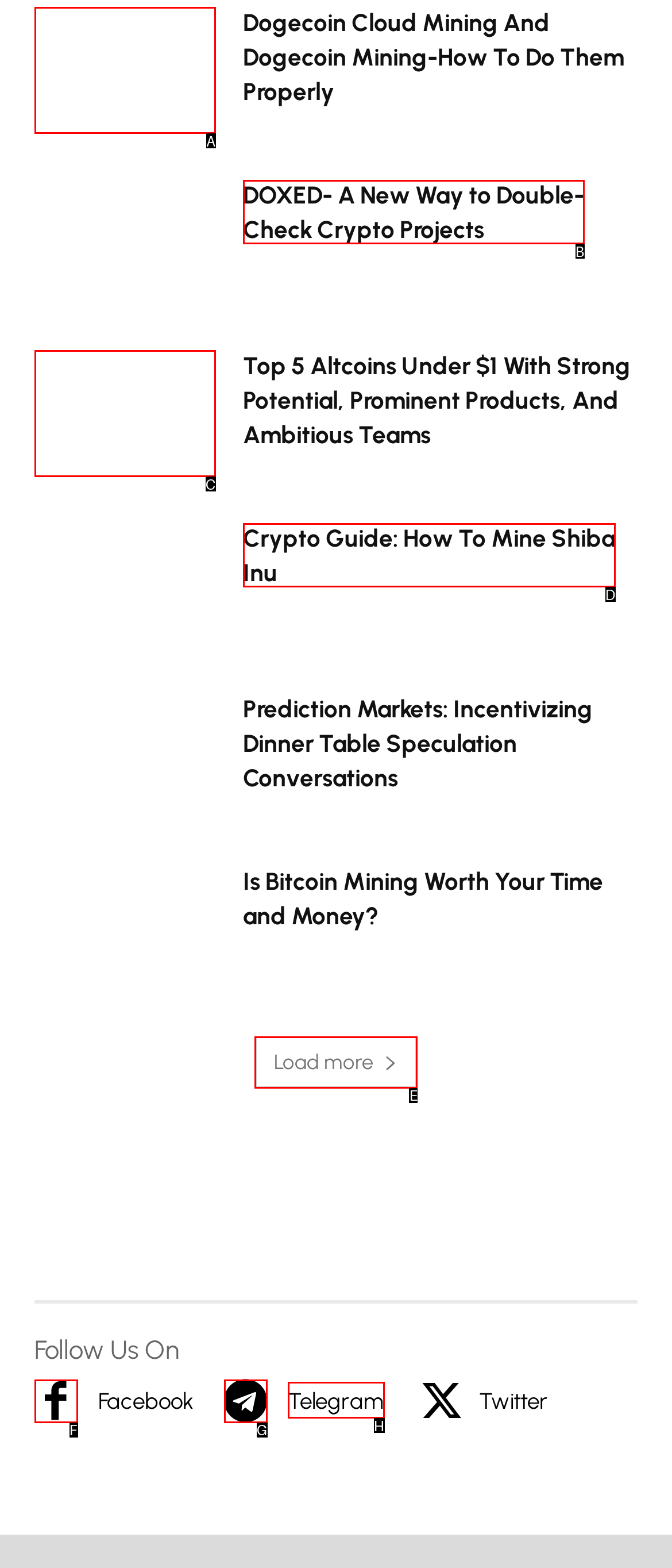Select the letter of the UI element you need to click to complete this task: Load more articles.

E